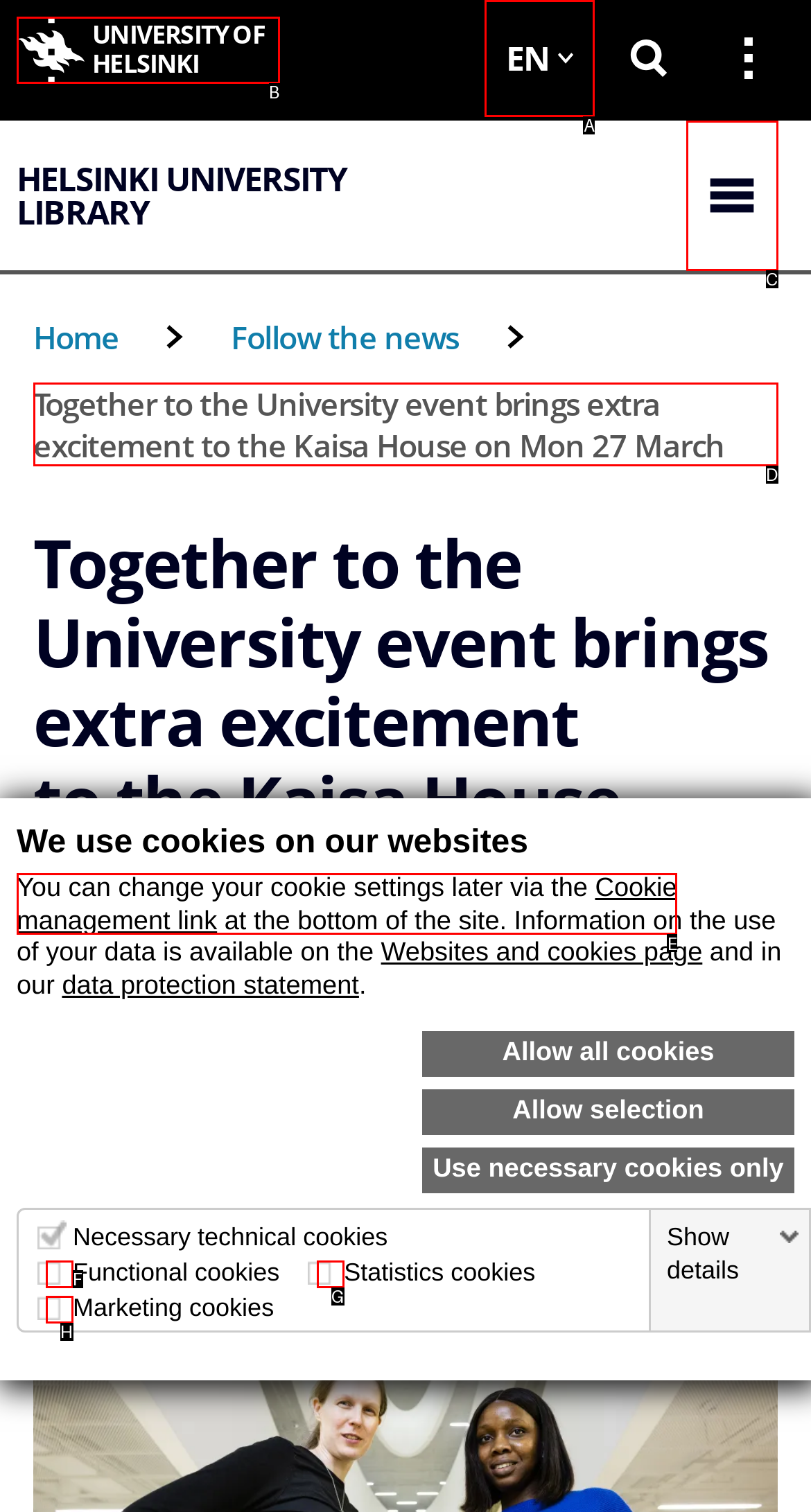What option should you select to complete this task: Open the language menu? Indicate your answer by providing the letter only.

A